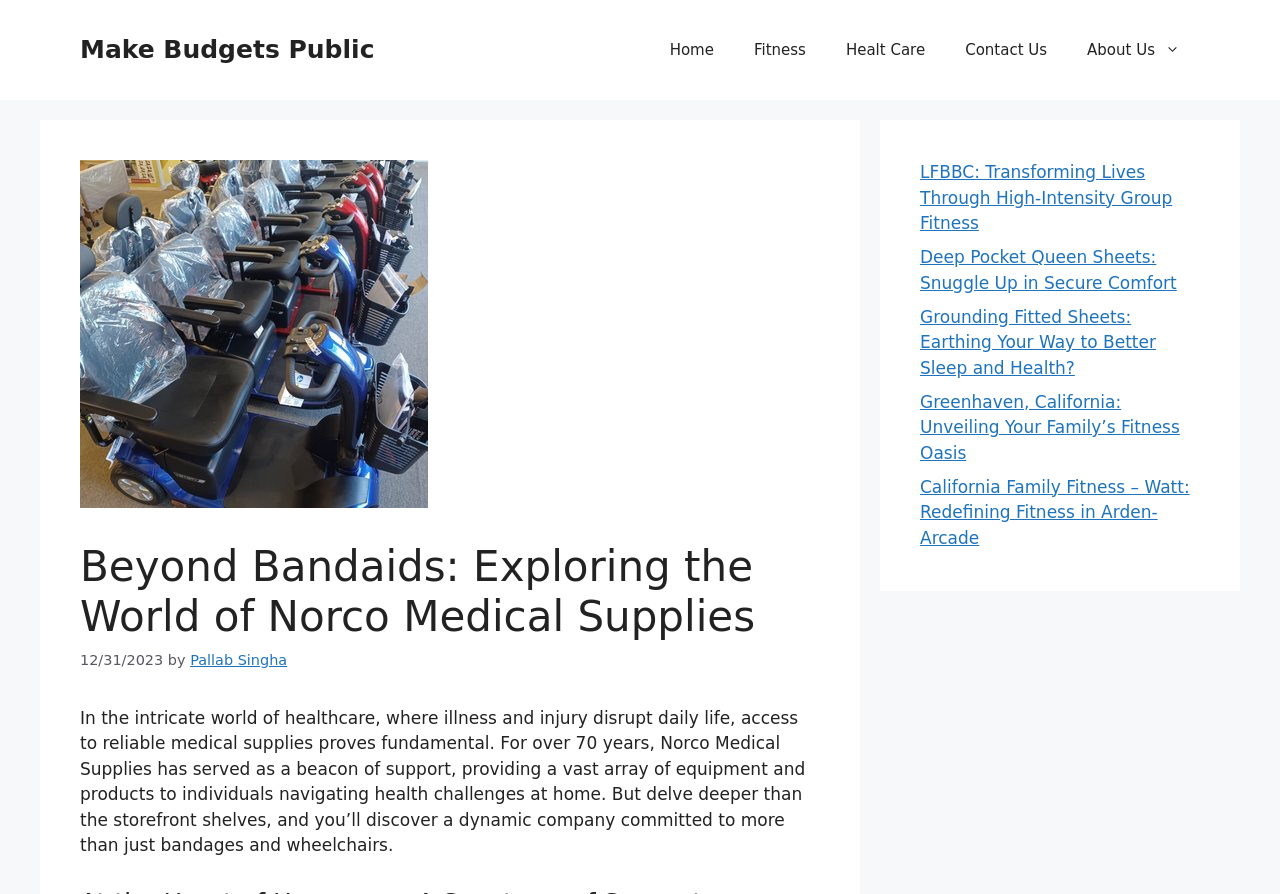Using the image as a reference, answer the following question in as much detail as possible:
How many years has Norco Medical Supplies been serving as a beacon of support?

The text 'For over 70 years, Norco Medical Supplies has served as a beacon of support...' mentions the duration of time Norco Medical Supplies has been serving as a beacon of support.